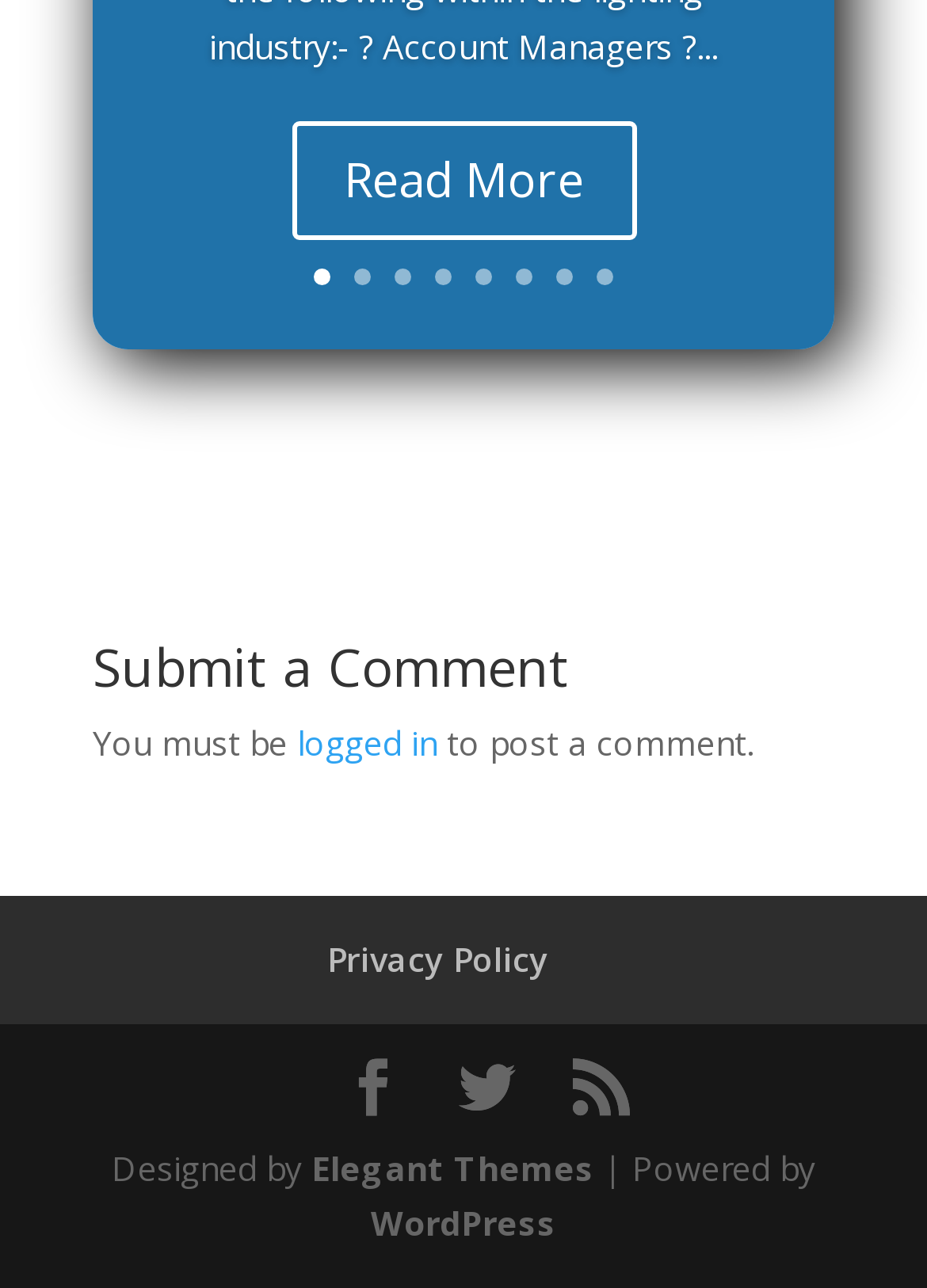Respond with a single word or phrase to the following question: What is the name of the theme designer?

Elegant Themes